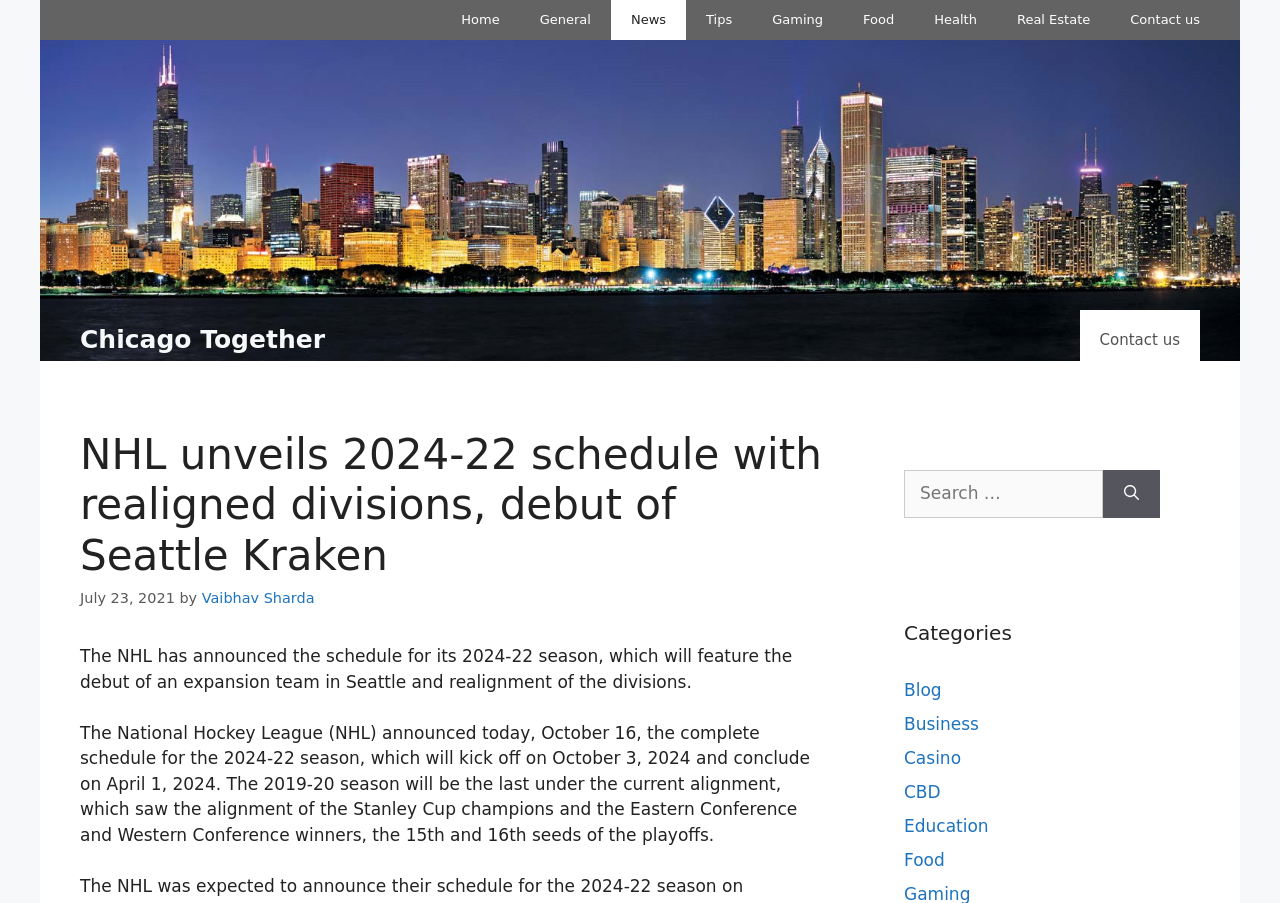Describe all the key features and sections of the webpage thoroughly.

The webpage is about the National Hockey League (NHL) announcing its 2024-22 season schedule, featuring the debut of an expansion team in Seattle and realignment of the divisions. 

At the top of the page, there is a banner with a link to "Chicago Together" on the left side. On the right side, there are multiple links to different categories, including "Home", "General", "News", "Tips", "Gaming", "Food", "Health", "Real Estate", and "Contact us". 

Below the banner, there is a primary navigation section with a link to "Contact us" and a header section that contains the title of the article, "NHL unveils 2024-22 schedule with realigned divisions, debut of Seattle Kraken", along with the time of publication, "July 23, 2021", and the author's name, "Vaibhav Sharda". 

The main content of the article is divided into two paragraphs. The first paragraph summarizes the announcement, stating that the NHL has announced the schedule for its 2024-22 season, which will feature the debut of an expansion team in Seattle and realignment of the divisions. The second paragraph provides more details about the schedule, including the start and end dates of the season.

On the right side of the page, there is a complementary section that contains a search box with a label "Search for:" and a "Search" button. Below the search box, there are multiple links to different categories, including "Blog", "Business", "Casino", "CBD", "Education", and "Food".